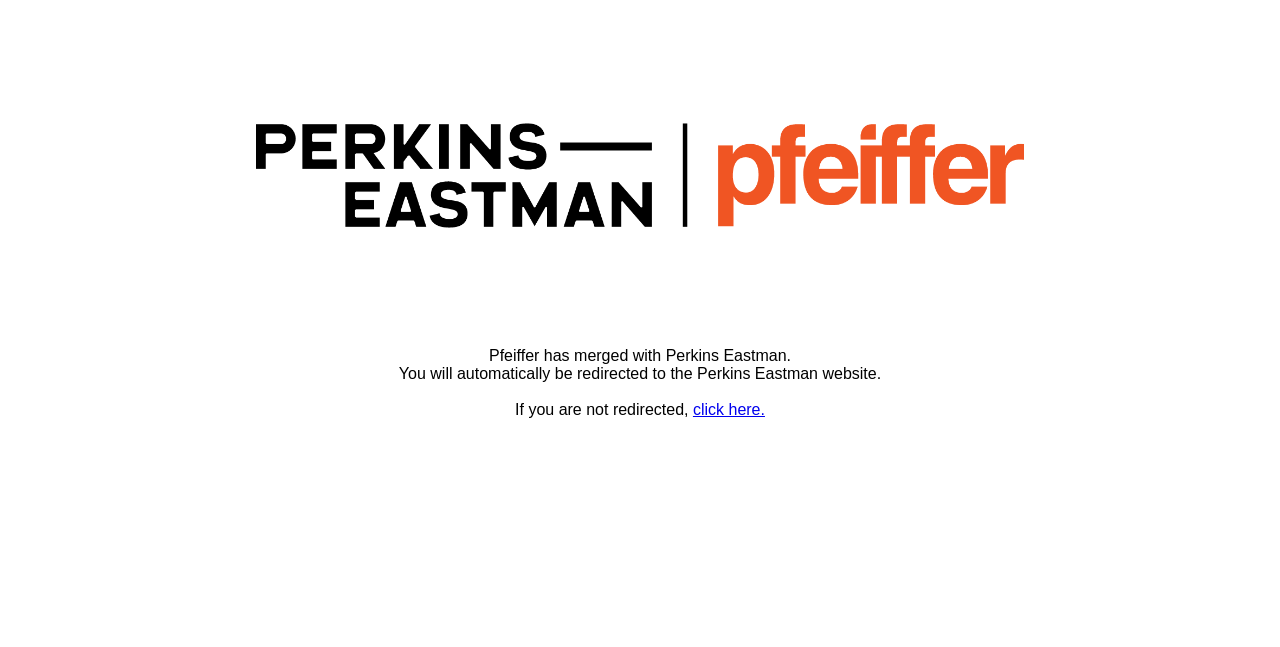Locate and provide the bounding box coordinates for the HTML element that matches this description: "click here.".

[0.541, 0.62, 0.598, 0.646]